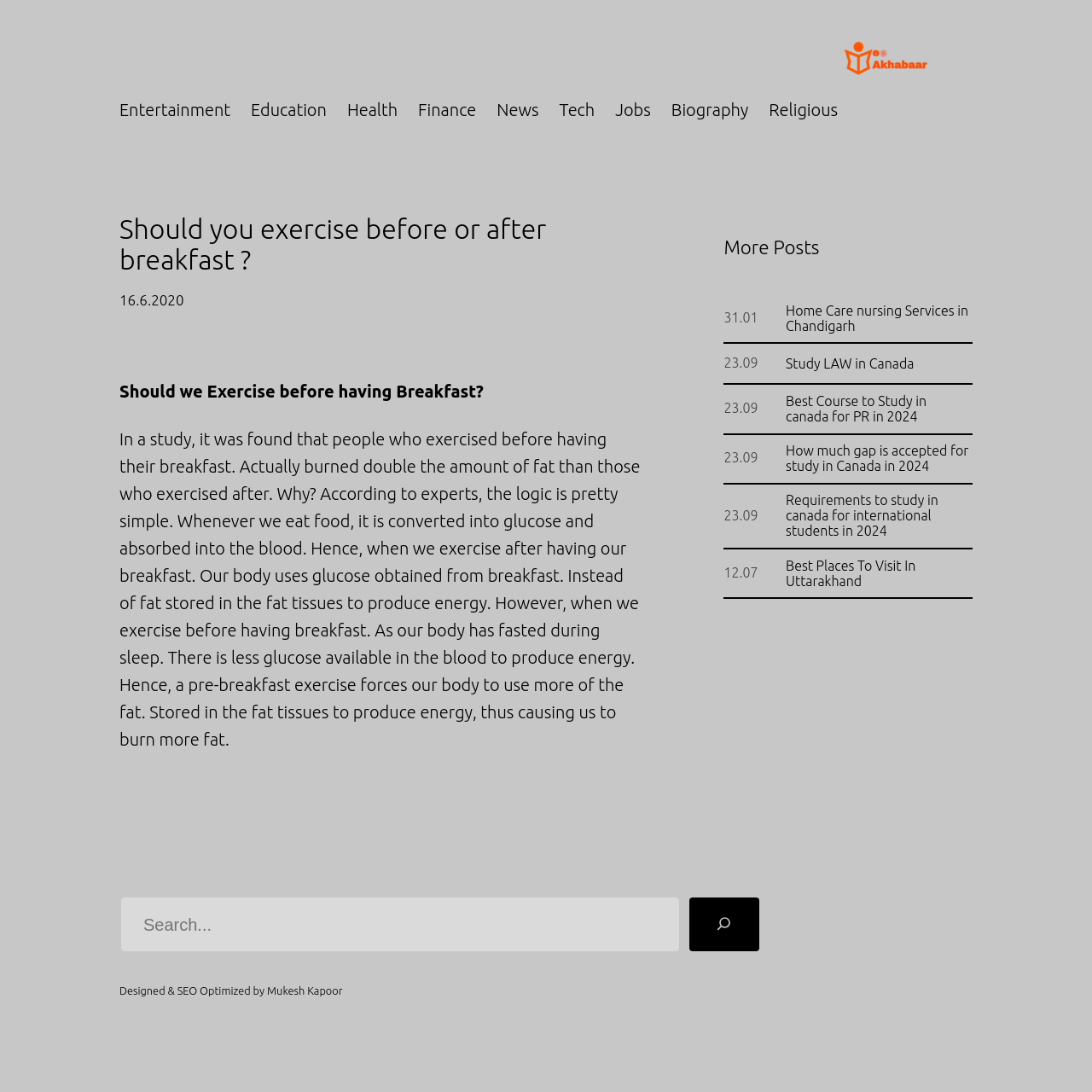Identify the bounding box coordinates of the element to click to follow this instruction: 'Click on the 'Health' link'. Ensure the coordinates are four float values between 0 and 1, provided as [left, top, right, bottom].

[0.318, 0.088, 0.364, 0.113]